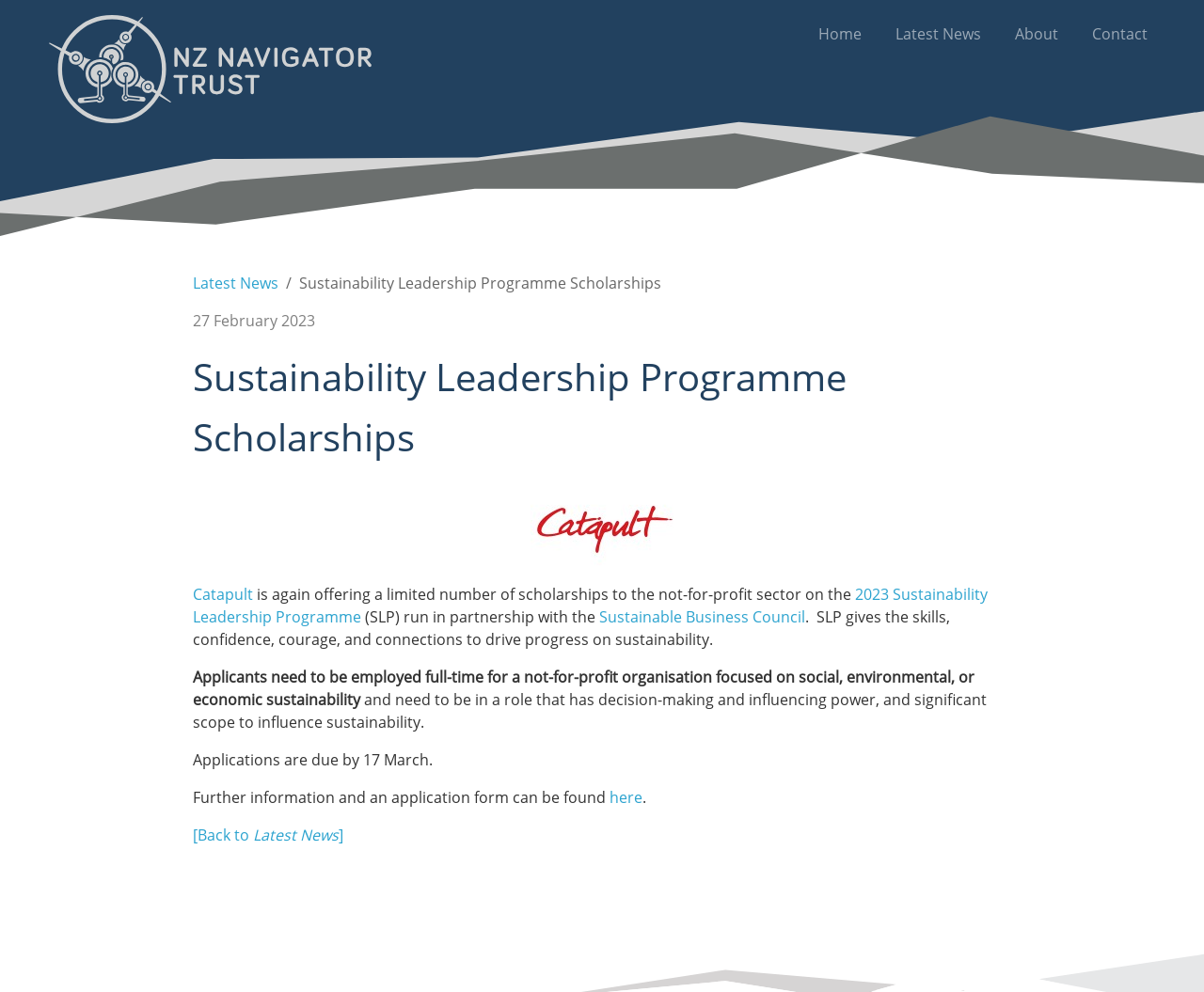What is the name of the programme offered by Catapult?
Answer the question with a single word or phrase derived from the image.

Sustainability Leadership Programme